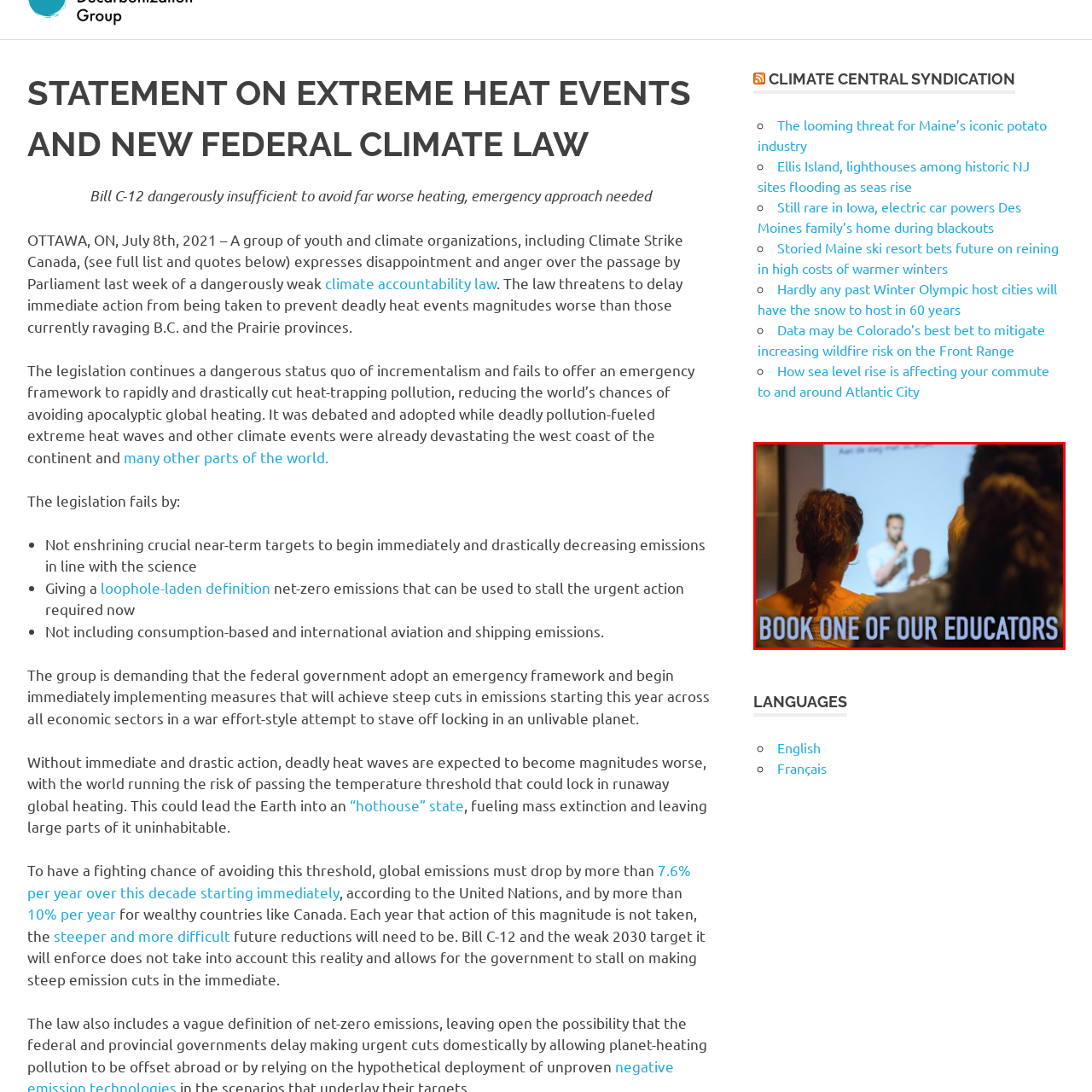What is the speaker doing on stage?
Observe the image within the red bounding box and respond to the question with a detailed answer, relying on the image for information.

The speaker, who is partially visible, is actively communicating, likely addressing a topic of importance given the context of the educational event.